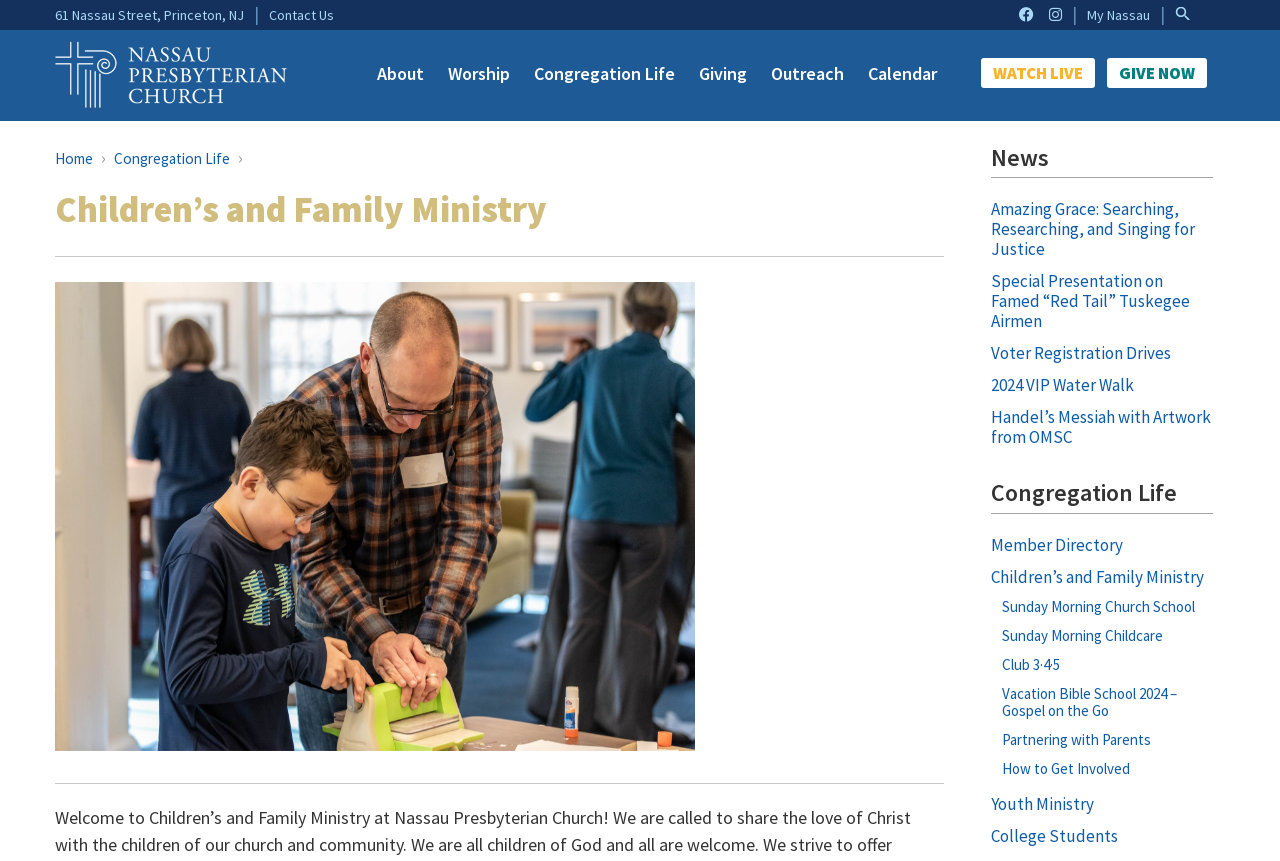Use a single word or phrase to answer the question: 
What is the title of the first news article?

Amazing Grace: Searching, Researching, and Singing for Justice